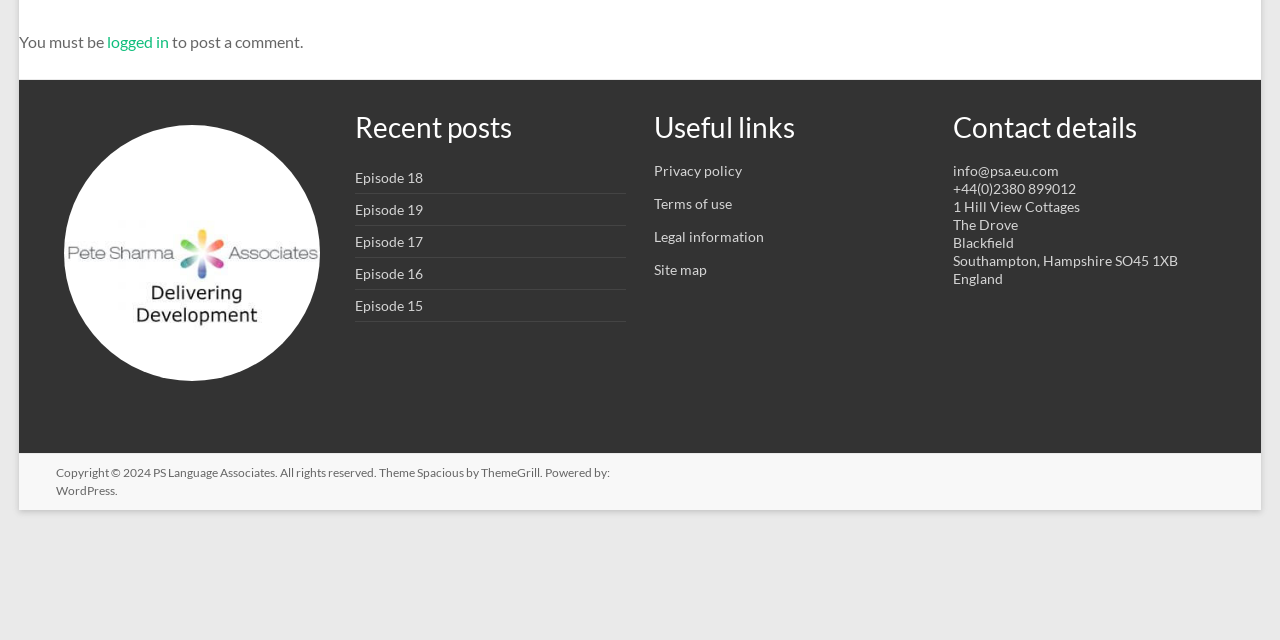Identify the bounding box of the HTML element described as: "WordPress".

[0.044, 0.755, 0.09, 0.778]